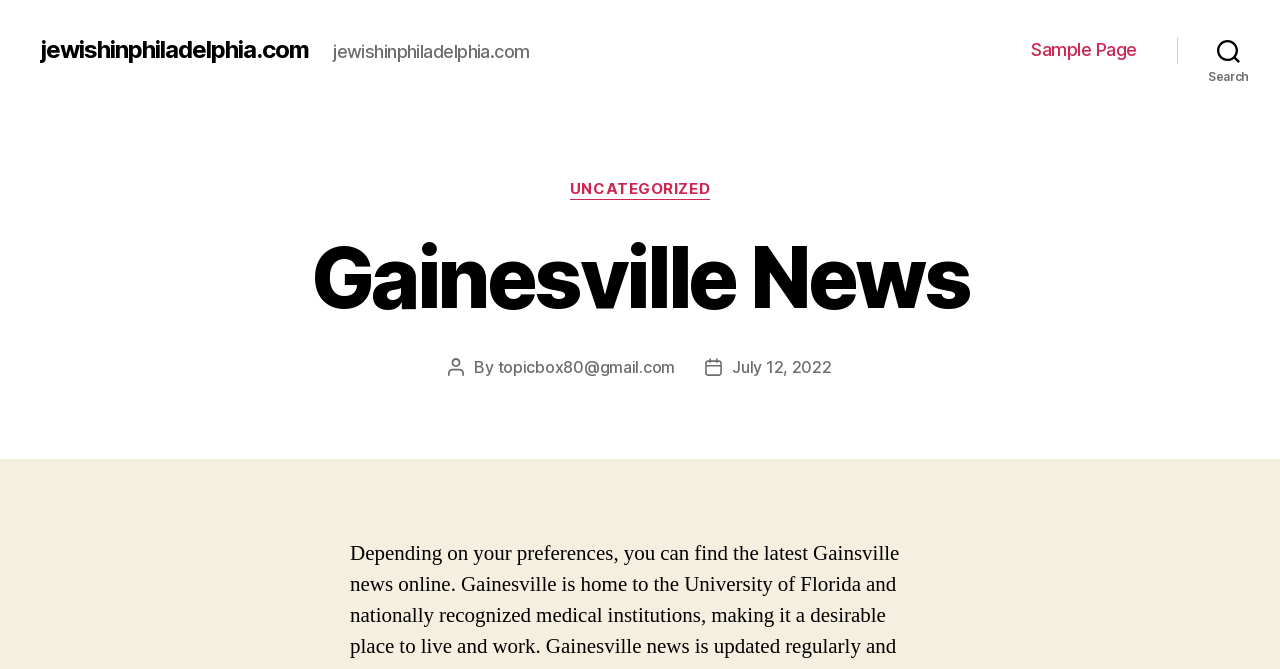Provide a short, one-word or phrase answer to the question below:
When was the news article published?

July 12, 2022